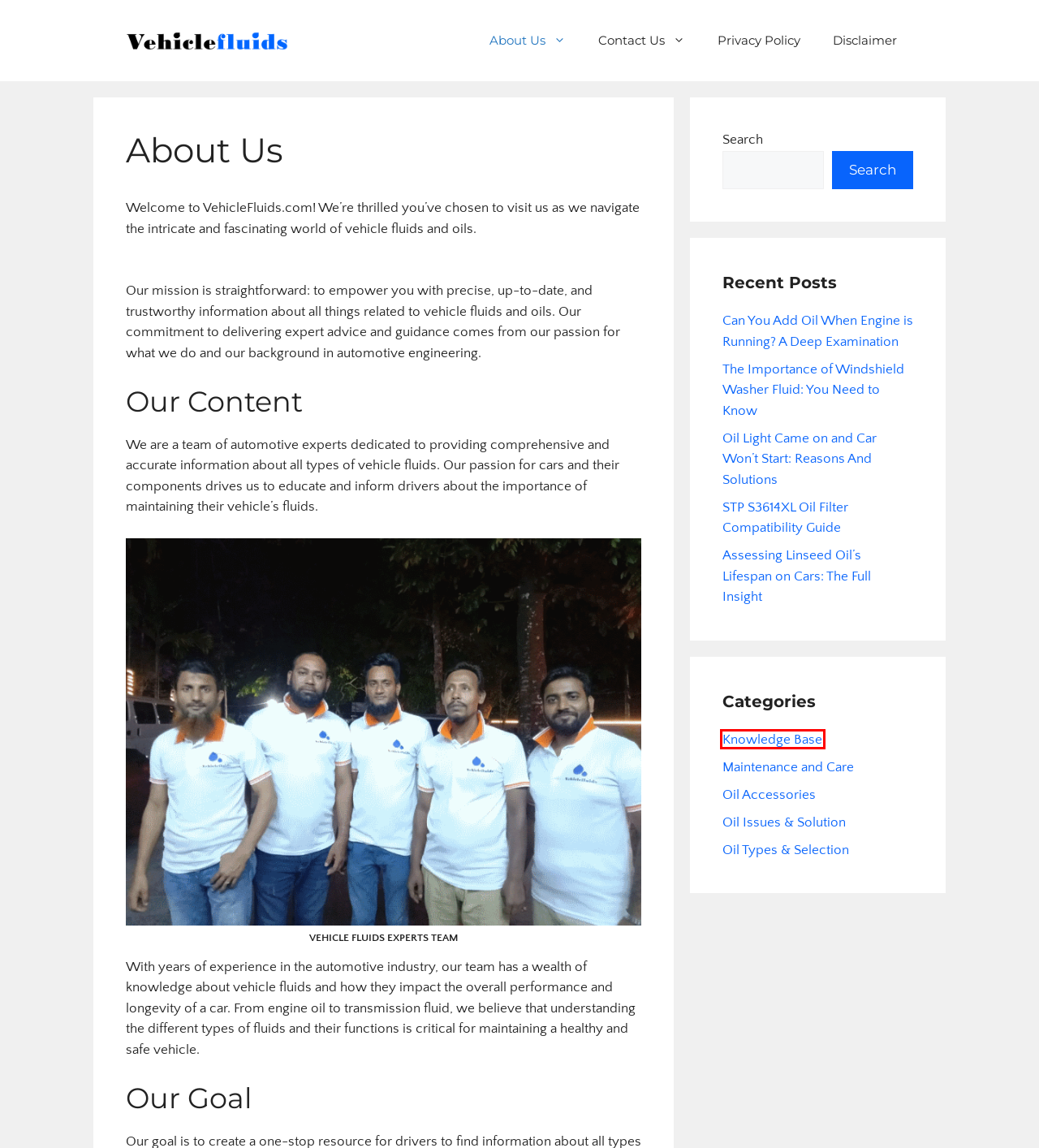Observe the provided screenshot of a webpage that has a red rectangle bounding box. Determine the webpage description that best matches the new webpage after clicking the element inside the red bounding box. Here are the candidates:
A. STP S3614XL Oil Filter Compatibility Guide - Vehicle Fluids
B. Privacy Policy - Vehicle Fluids
C. Disclaimer - Vehicle Fluids
D. Oil Light Came On And Car Won't Start: Reasons And Solutions - Vehicle Fluids
E. Can You Add Oil When Engine Is Running? A Deep Examination - Vehicle Fluids
F. Knowledge Base - Vehicle Fluids
G. Maintenance And Care - Vehicle Fluids
H. Assessing Linseed Oil's Lifespan On Cars: The Full Insight - Vehicle Fluids

F